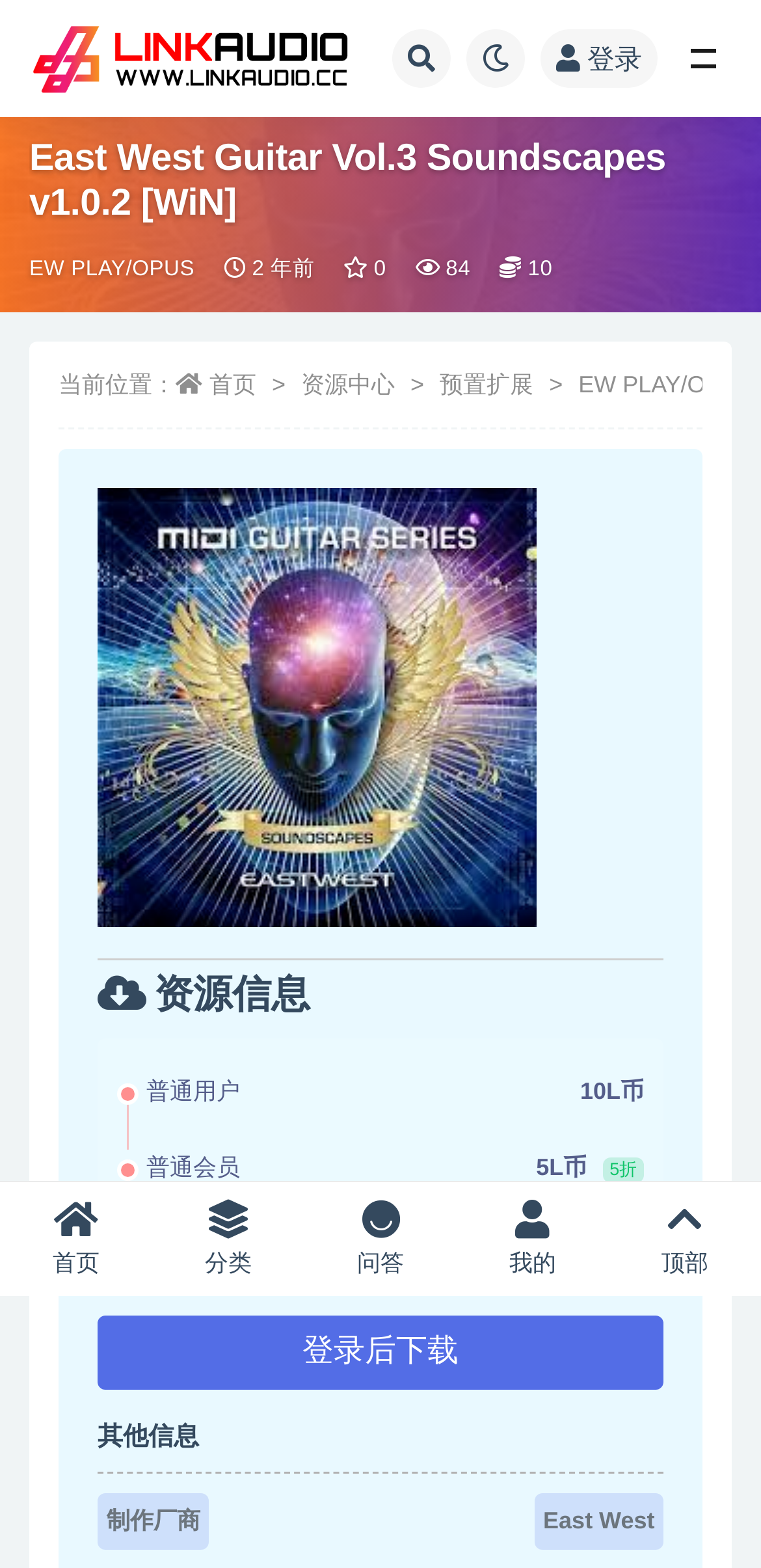Can you identify and provide the main heading of the webpage?

East West Guitar Vol.3 Soundscapes v1.0.2 [WiN]